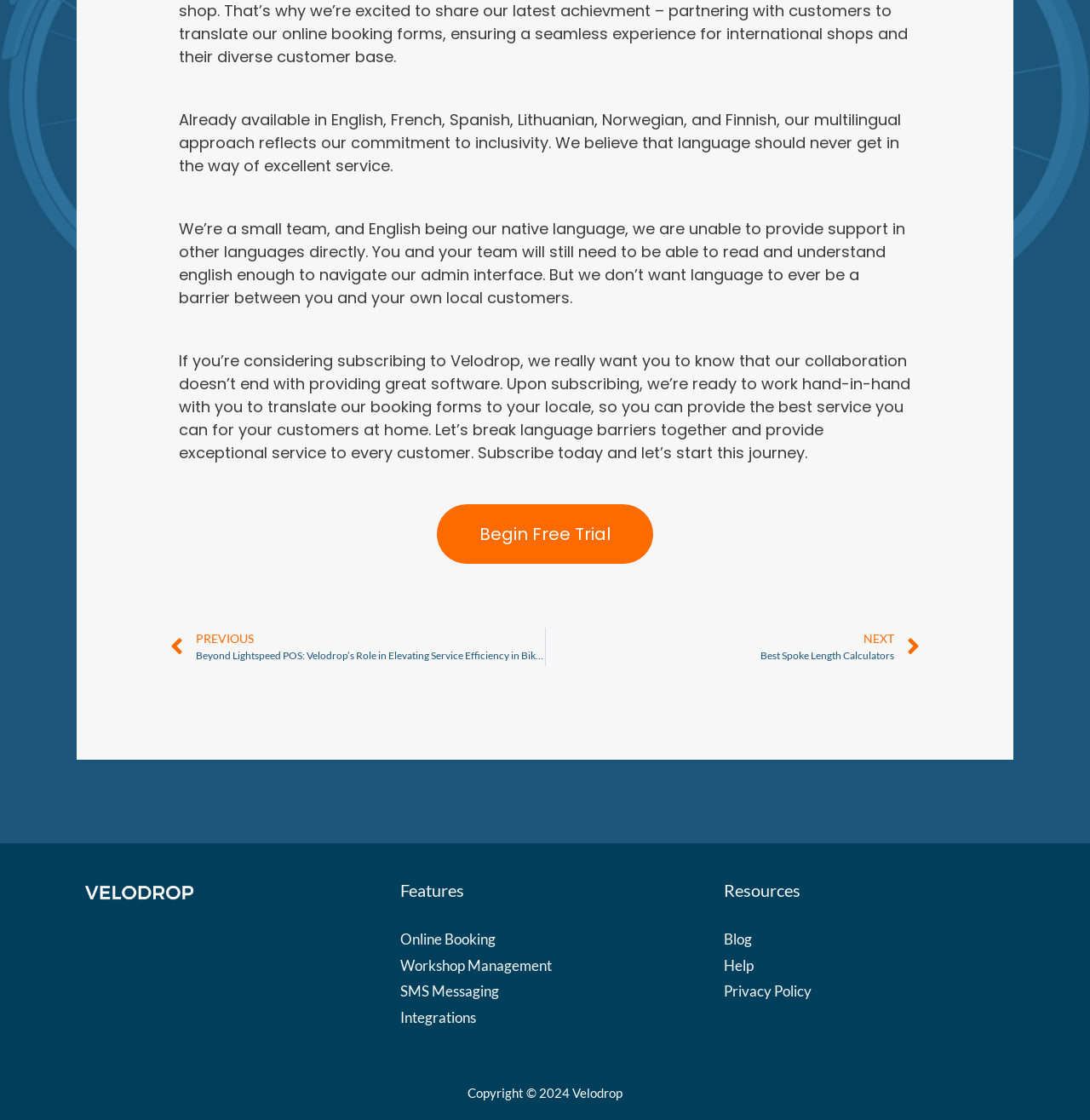Provide the bounding box coordinates of the HTML element this sentence describes: "Begin Free Trial". The bounding box coordinates consist of four float numbers between 0 and 1, i.e., [left, top, right, bottom].

[0.401, 0.45, 0.599, 0.503]